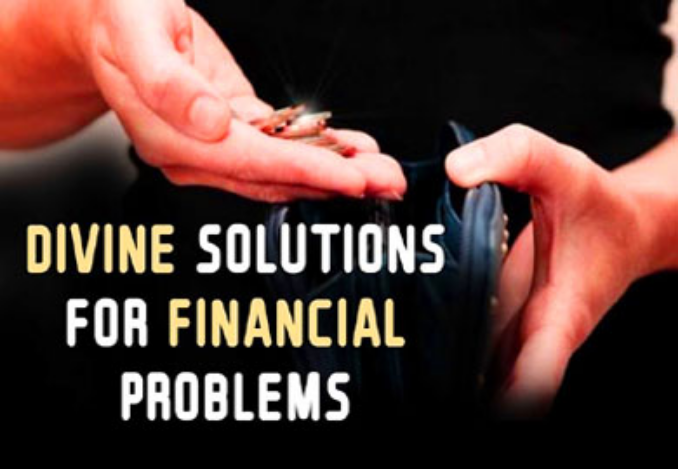Describe all the important aspects and features visible in the image.

The image features hands gently presenting coins, symbolizing the offering and seeking of financial blessings. The bold text overlay reads "DIVINE SOLUTIONS FOR FINANCIAL PROBLEMS," highlighting the focus on spiritual or astrological remedies aimed at alleviating monetary issues. This visual representation emphasizes the intersection of material needs and spiritual guidance, inviting viewers to explore potential mystical solutions for their financial challenges. The overall composition conveys a sense of hope and divine assistance, aligning with the theme of astrological remedies discussed in the accompanying content.